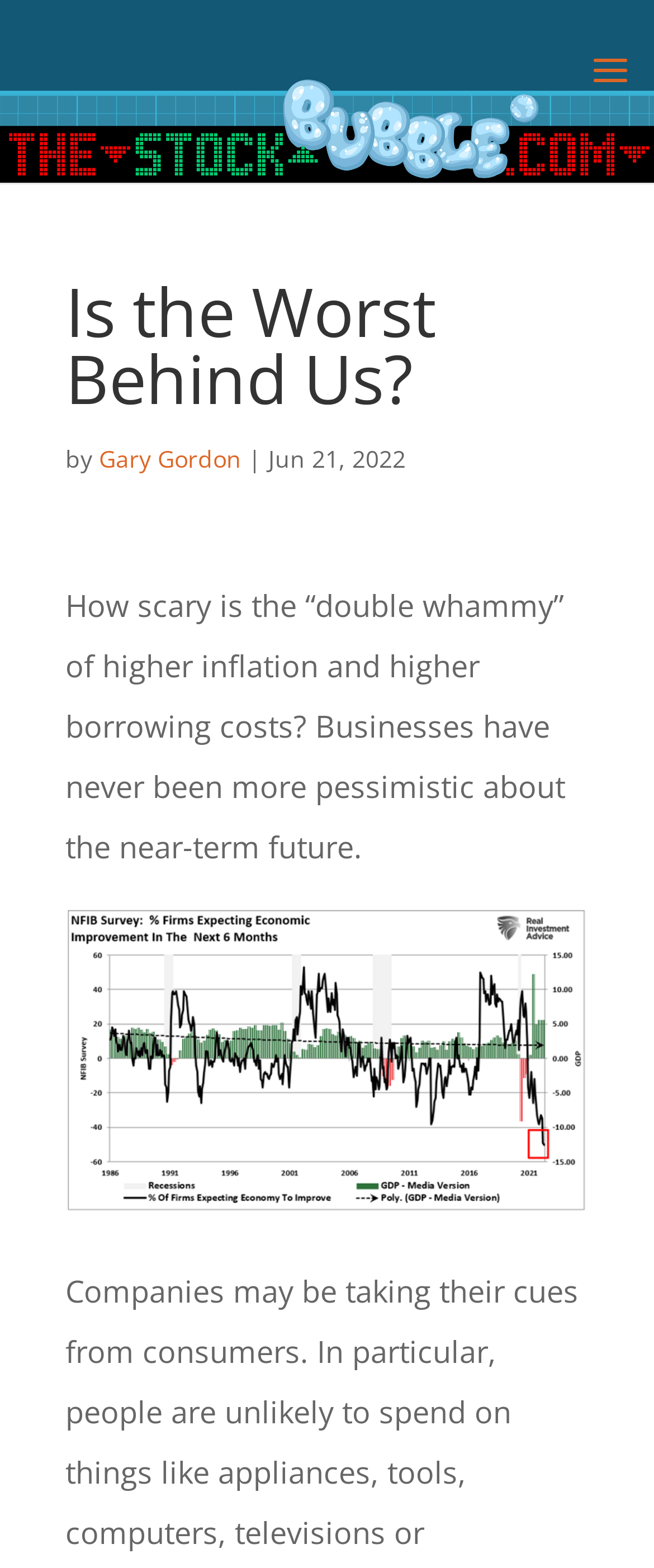What is the name of the website?
Refer to the image and provide a detailed answer to the question.

The name of the website can be found by looking at the top of the page, where the logo and website name are displayed.